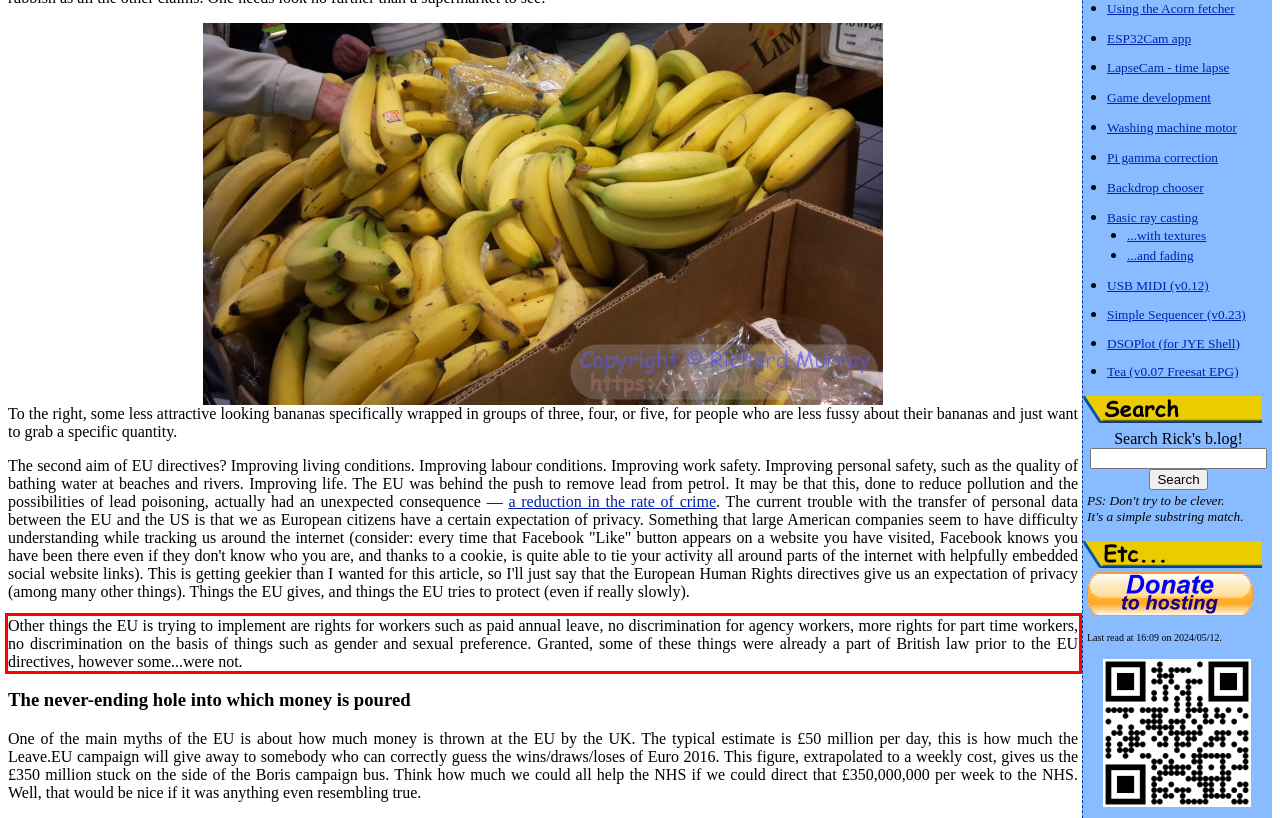You have a screenshot of a webpage, and there is a red bounding box around a UI element. Utilize OCR to extract the text within this red bounding box.

Other things the EU is trying to implement are rights for workers such as paid annual leave, no discrimination for agency workers, more rights for part time workers, no discrimination on the basis of things such as gender and sexual preference. Granted, some of these things were already a part of British law prior to the EU directives, however some...were not.